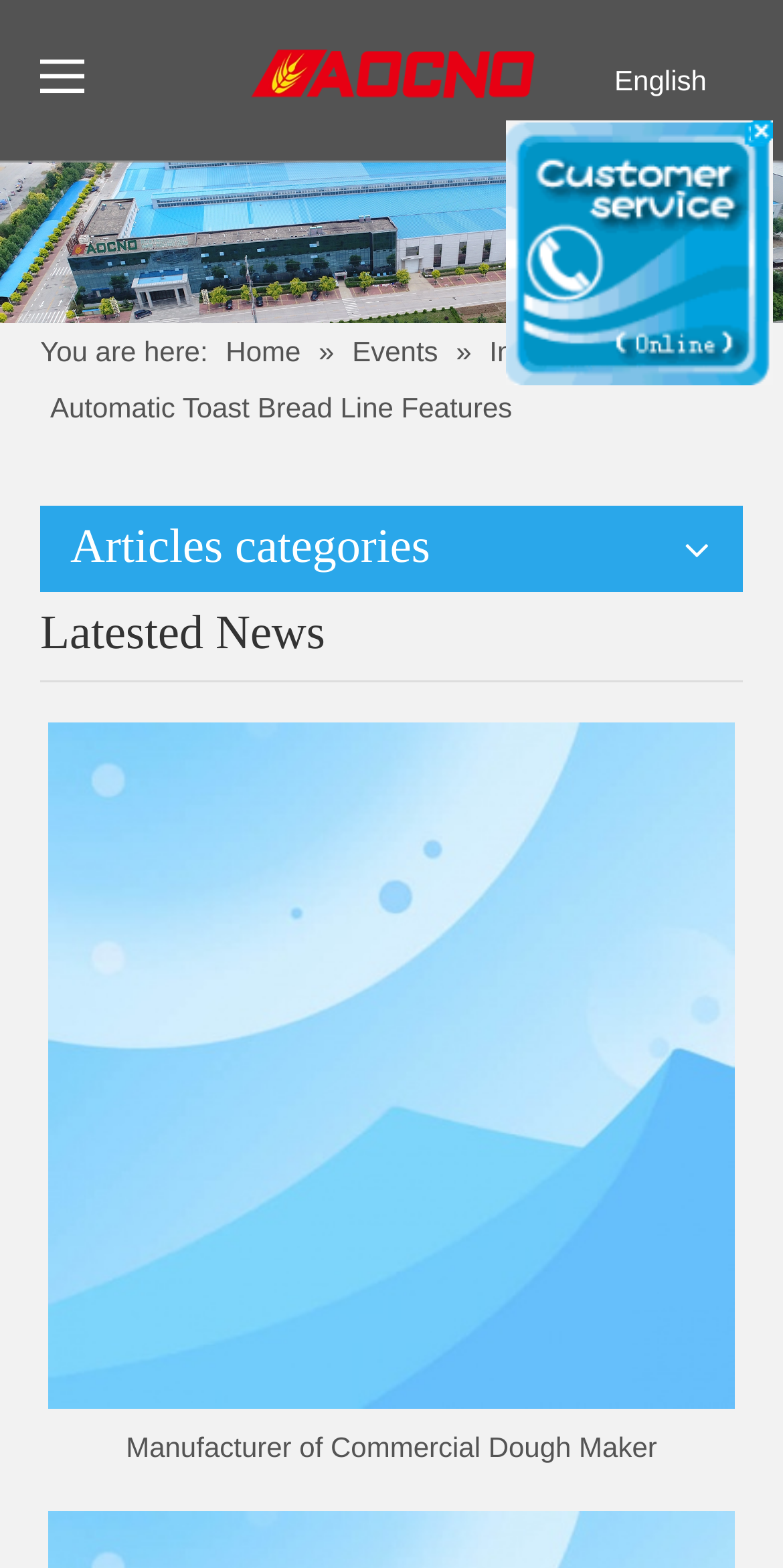Specify the bounding box coordinates of the area to click in order to execute this command: 'read Industry News'. The coordinates should consist of four float numbers ranging from 0 to 1, and should be formatted as [left, top, right, bottom].

[0.625, 0.214, 0.862, 0.235]